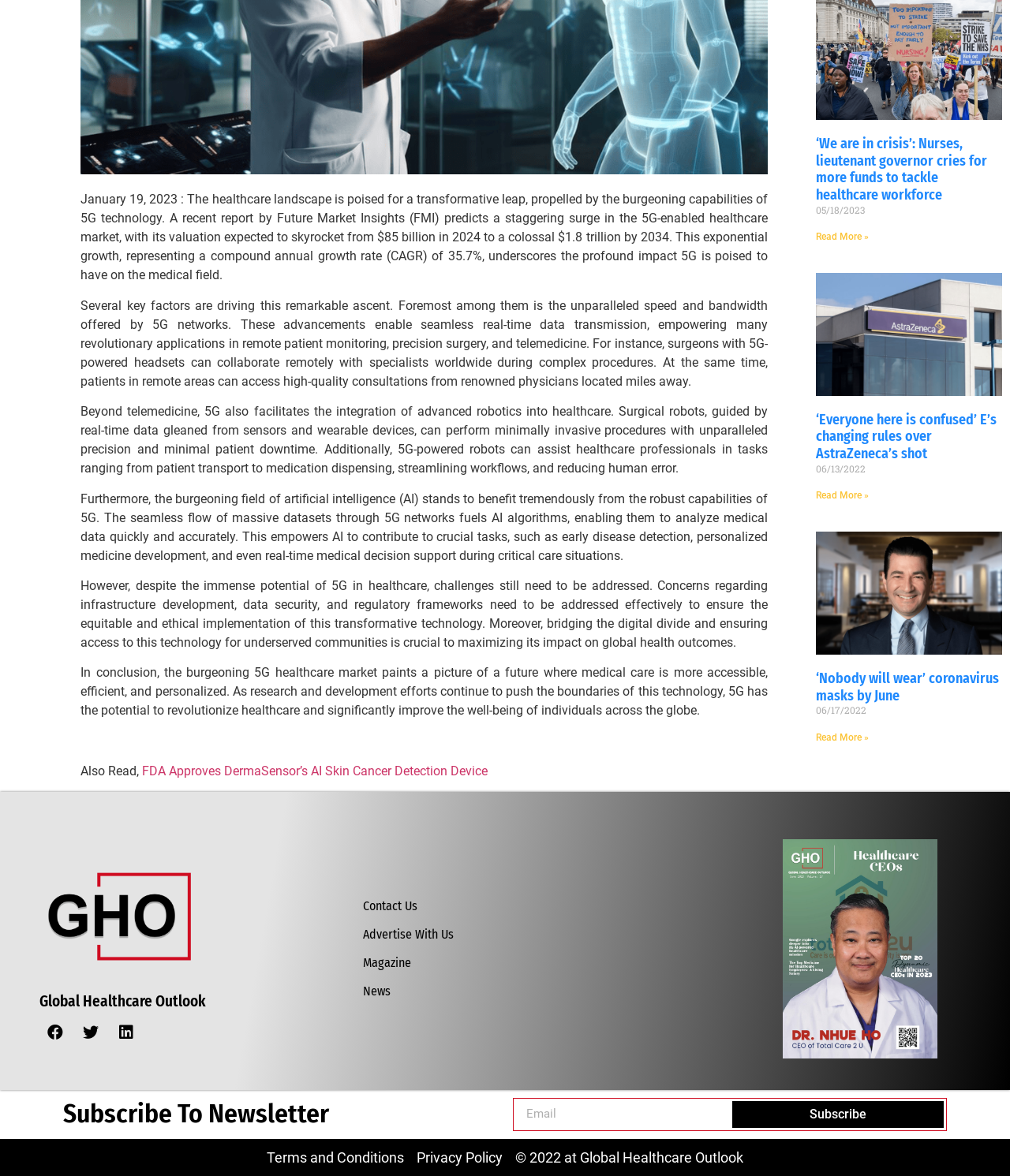Using the description "parent_node: Email name="form_fields[email]" placeholder="Email"", predict the bounding box of the relevant HTML element.

[0.509, 0.934, 0.723, 0.961]